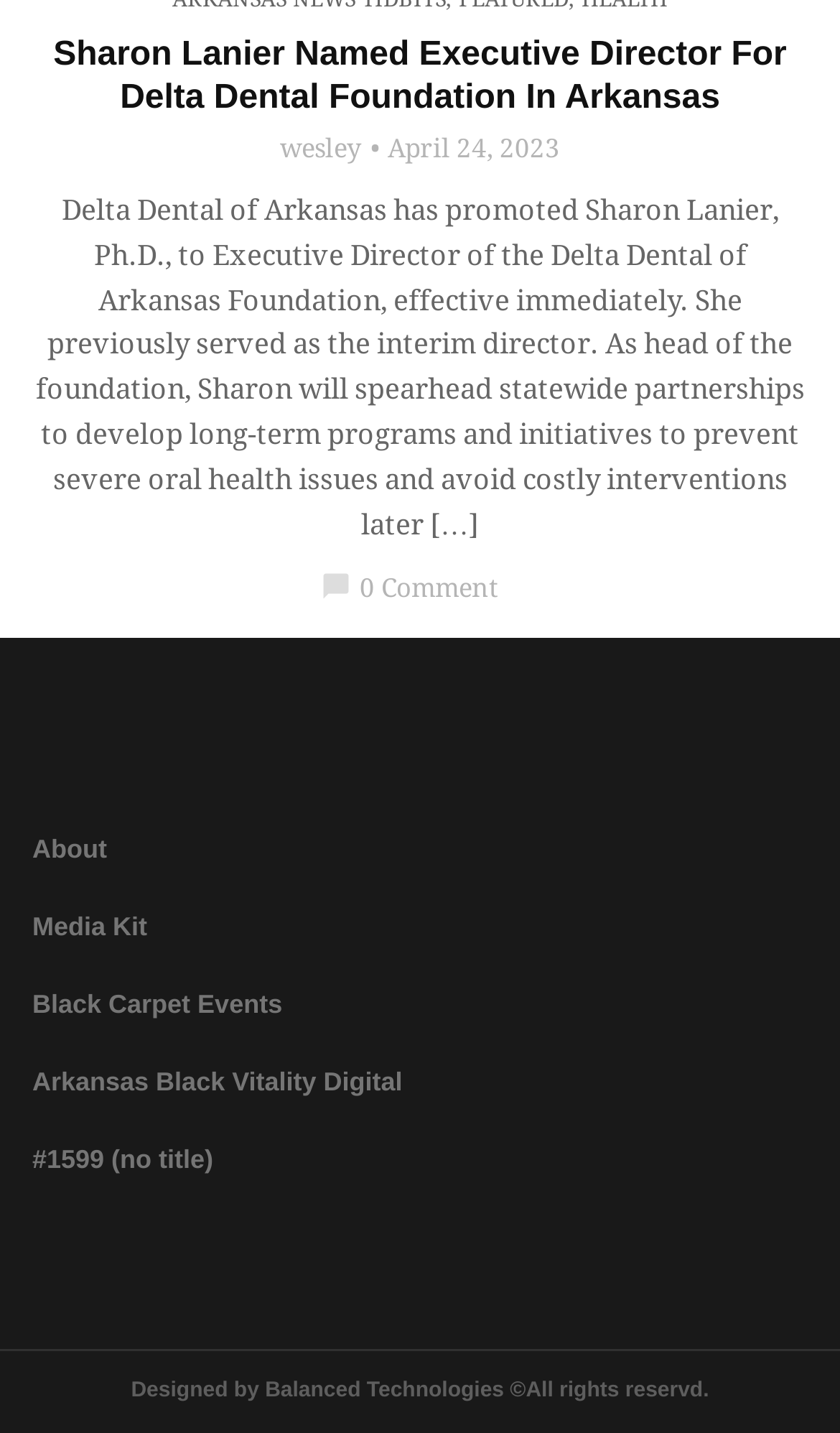Find the bounding box of the web element that fits this description: "Media Kit".

[0.038, 0.637, 0.175, 0.658]